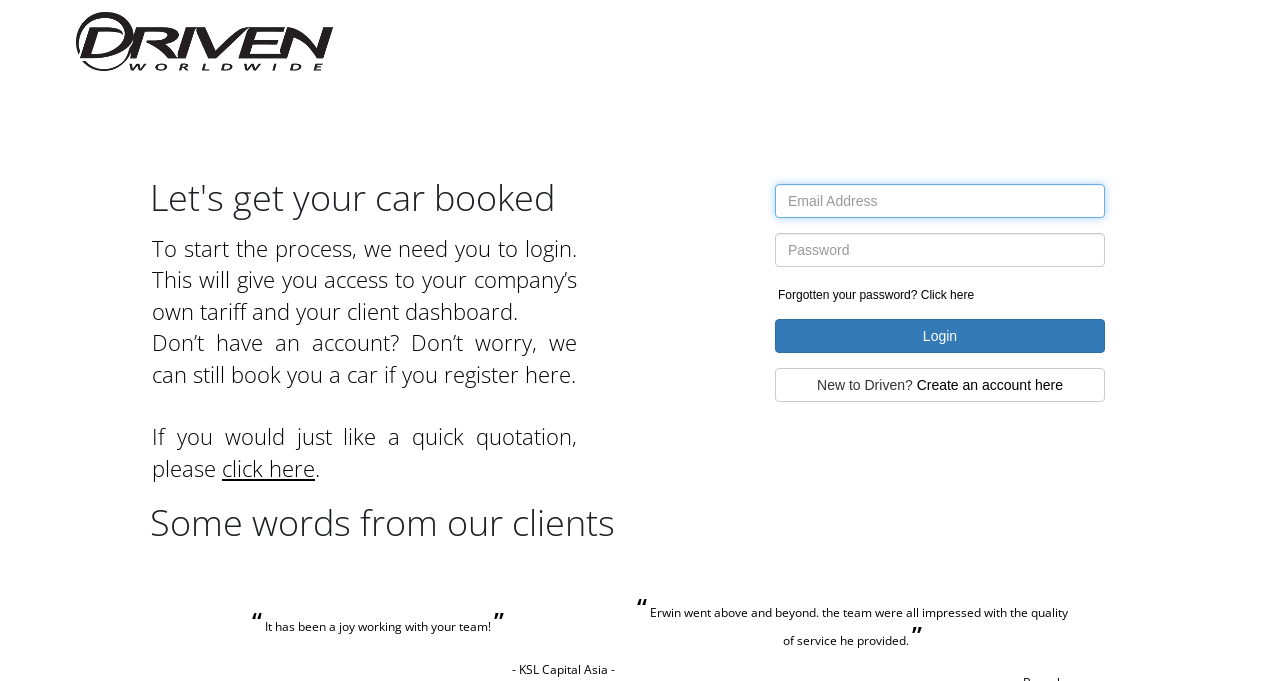Locate the bounding box of the UI element based on this description: "Forgotten your password? Click here". Provide four float numbers between 0 and 1 as [left, top, right, bottom].

[0.605, 0.423, 0.761, 0.443]